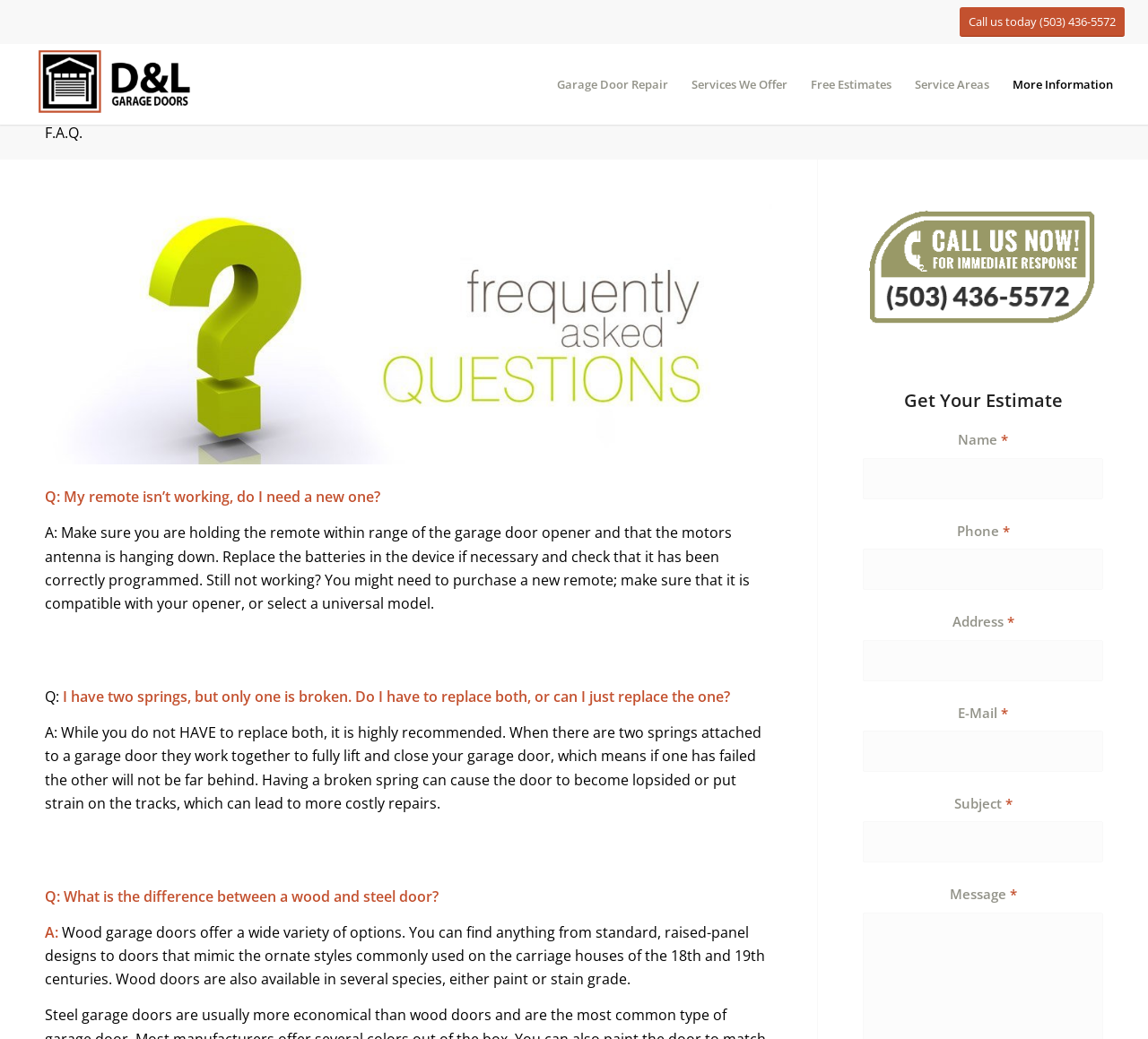Return the bounding box coordinates of the UI element that corresponds to this description: "title="KB/TKK Cor Jesu"". The coordinates must be given as four float numbers in the range of 0 and 1, [left, top, right, bottom].

None